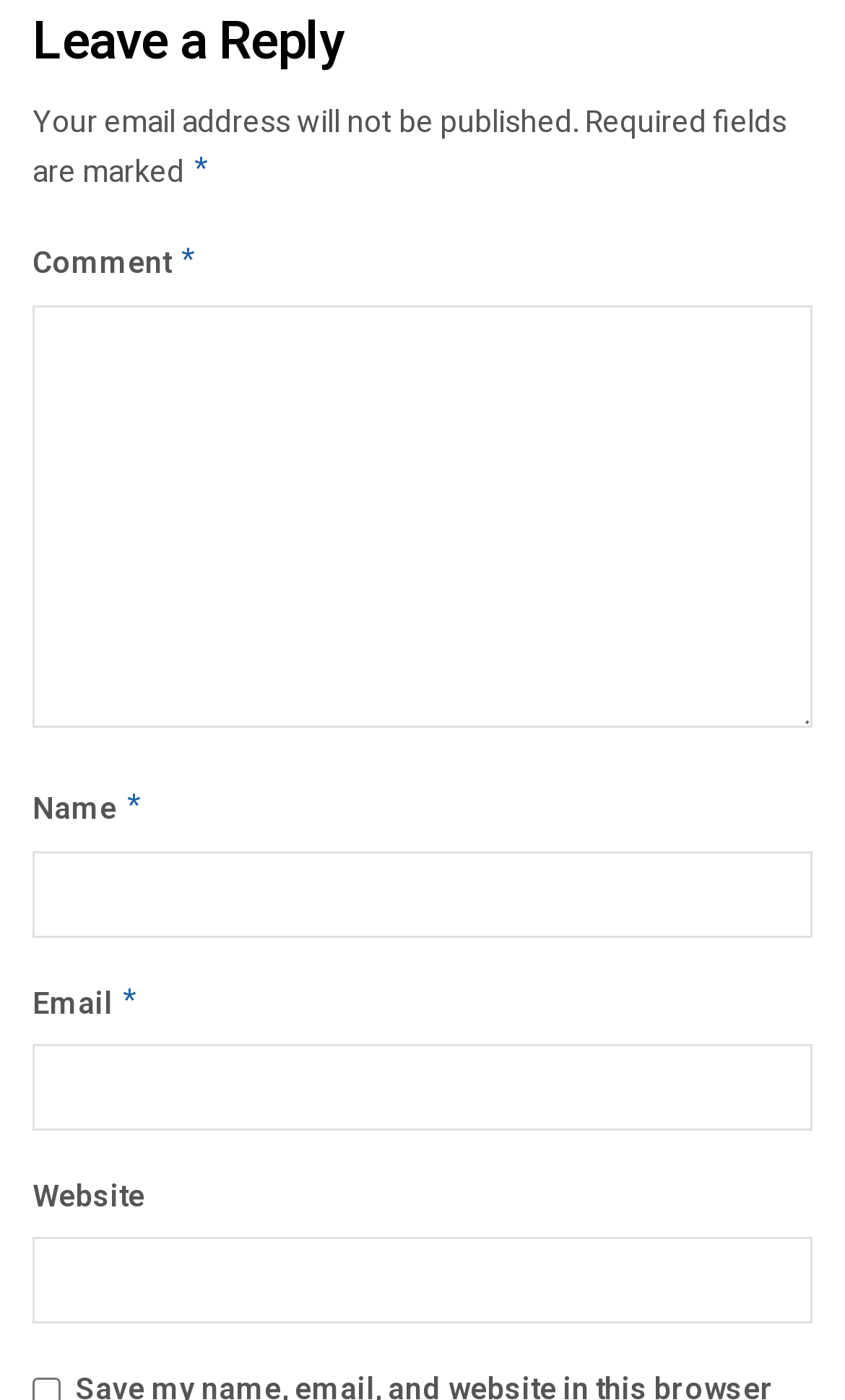What is the description of the 'Email' field?
Please provide a single word or phrase in response based on the screenshot.

Email address will not be published